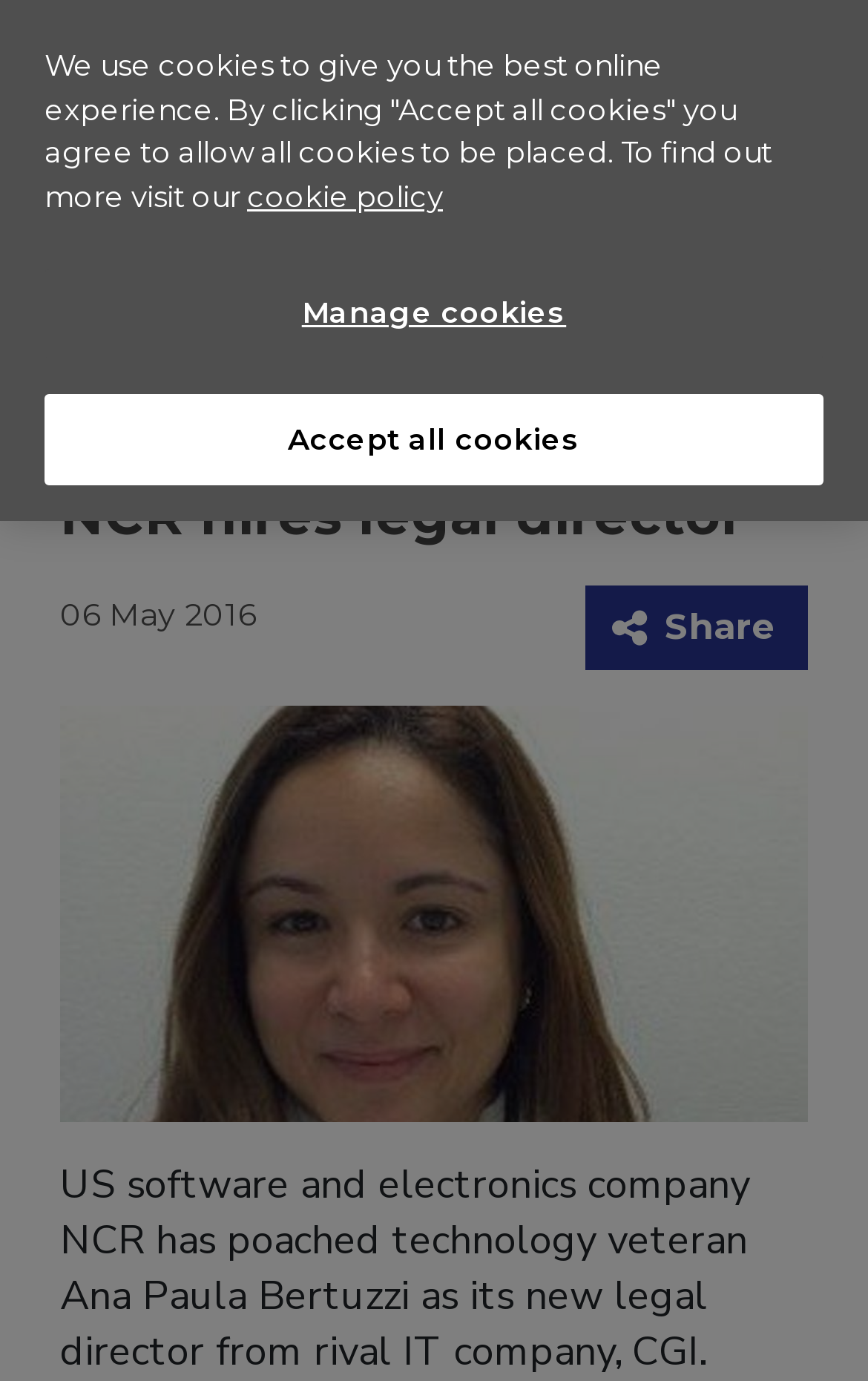Provide a thorough and detailed response to the question by examining the image: 
What is the type of company that NCR is?

According to the webpage content, NCR is described as a 'US software and electronics company', which indicates the type of company it is.